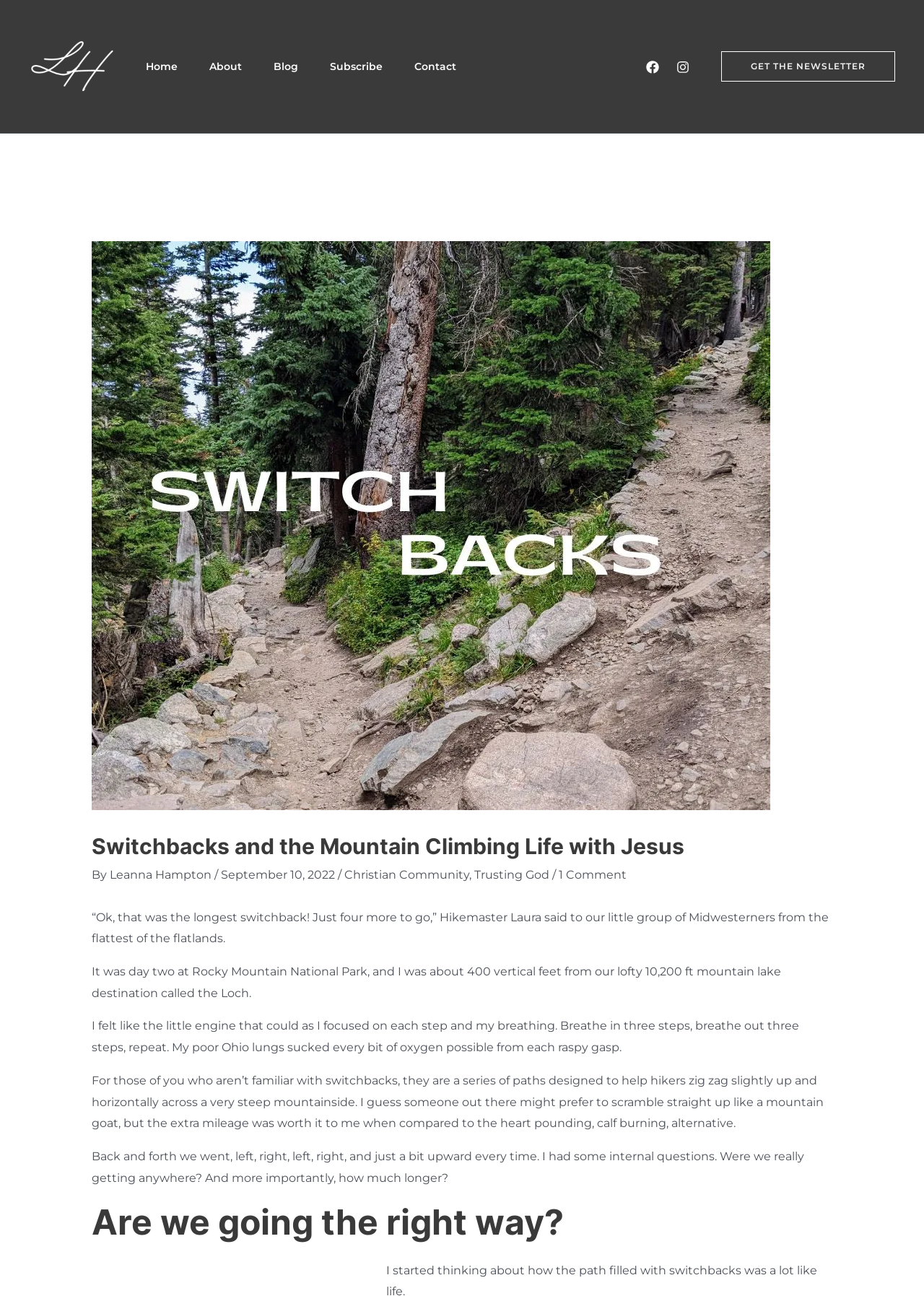Please identify the bounding box coordinates of where to click in order to follow the instruction: "Visit the previous page".

None